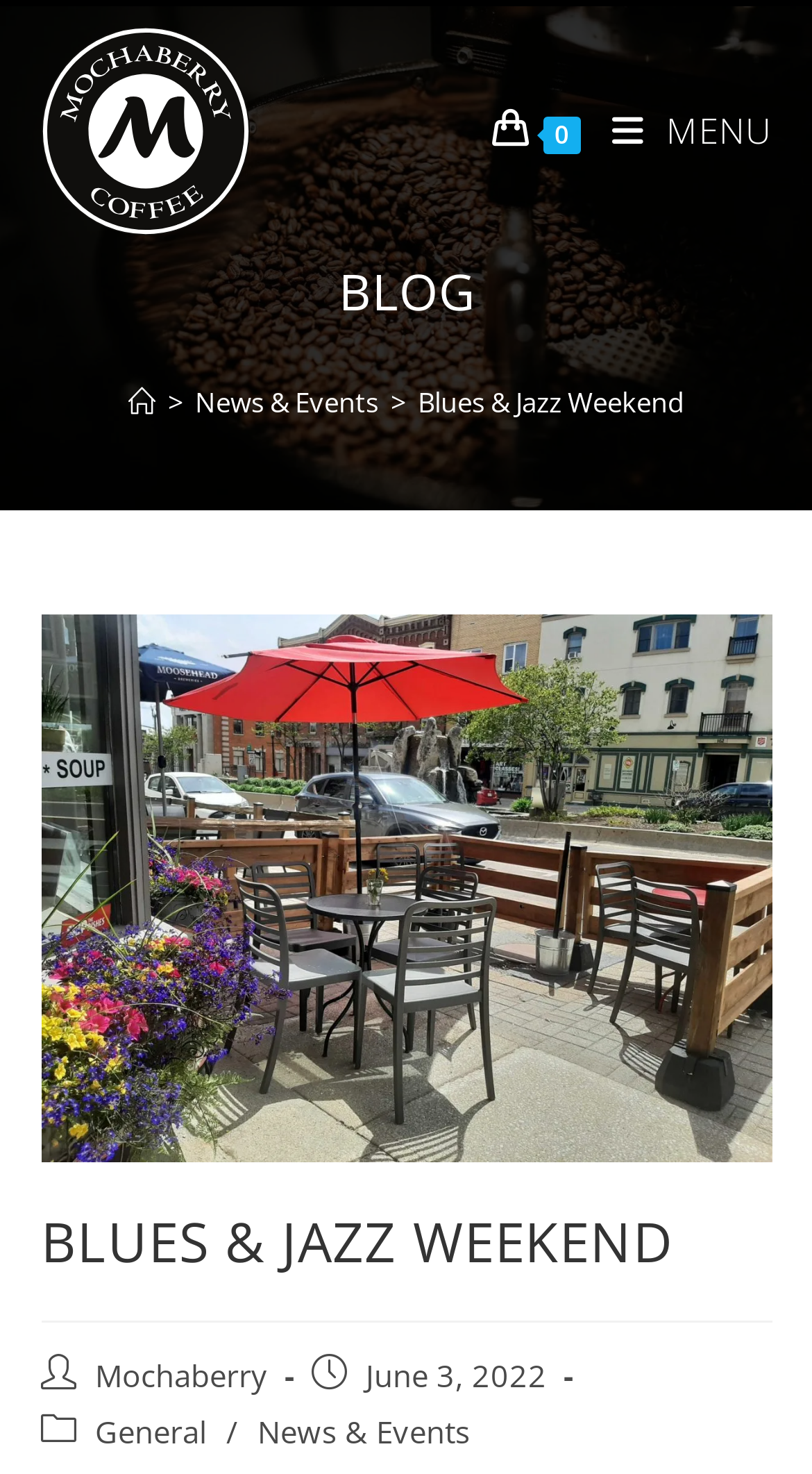Write an elaborate caption that captures the essence of the webpage.

The webpage is about the "Blues & Jazz Weekend" event at Mochaberry Coffee & Co Ltd. Cafe & Roastery. At the top left, there is a logo image of Mochaberry Coffee & Co Ltd. Cafe & Roastery Subscriptions, which is also a link. Next to the logo, there is a link to the cafe's subscriptions.

On the top right, there are two links: "0" and "Mobile Menu". The "Mobile Menu" link has a dropdown menu with the text "MENU".

Below the top section, there is a header section with a heading "BLOG" and a navigation menu "Breadcrumbs" that shows the current page's location. The breadcrumbs menu has links to "Home", "News & Events", and the current page "Blues & Jazz Weekend".

Below the breadcrumbs menu, there is a large image that takes up most of the width of the page, indicating that the user is currently viewing the "Blues & Jazz Weekend" page.

Further down, there is another header section with a heading "BLUES & JAZZ WEEKEND". Below this heading, there are several lines of text, including the post author "Mochaberry", the post publication date "June 3, 2022", and categories "General" and "News & Events".

Overall, the webpage appears to be a blog post or event page for the "Blues & Jazz Weekend" event at Mochaberry Coffee & Co Ltd. Cafe & Roastery.